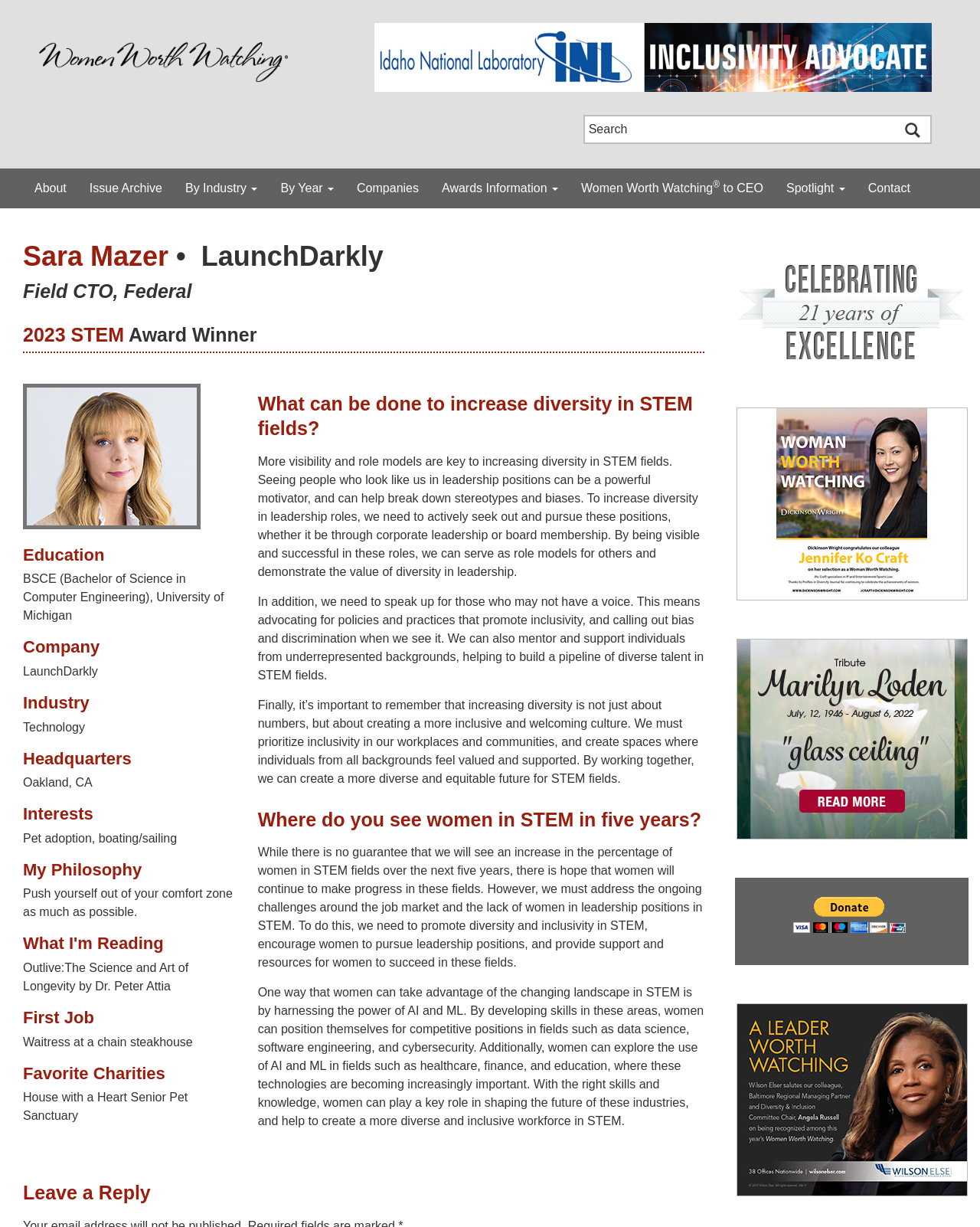Illustrate the webpage thoroughly, mentioning all important details.

This webpage is about Sara Mazer, a woman worth watching, and features her profile and achievements. At the top, there is a logo of "Women Worth Watching" with a link to the main page. Next to it, there is a search bar with a submit button. Below, there are several navigation links, including "About", "Issue Archive", "By Industry", "By Year", "Companies", "Awards Information", "Women Worth Watching to CEO", "Spotlight", and "Contact".

The main content of the page is divided into sections, each with a heading. The first section is about Sara Mazer, with a heading that includes her name and her company, LaunchDarkly. Below, there are links to her company and a STEM award she won in 2023. There is also an image of Sara Mazer.

The next sections provide information about her education, company, industry, headquarters, interests, philosophy, what she is reading, first job, and favorite charities. Each section has a heading and a brief description or text.

Further down, there are two sections with longer texts, one about increasing diversity in STEM fields and the other about where Sara Mazer sees women in STEM in five years. These sections have multiple paragraphs of text.

At the bottom of the page, there is a section for leaving a reply, with a heading and a text box. There are also several images and links, including a tribute to Marilyn Loden, a glass ceiling, and a donate button with PayPal.